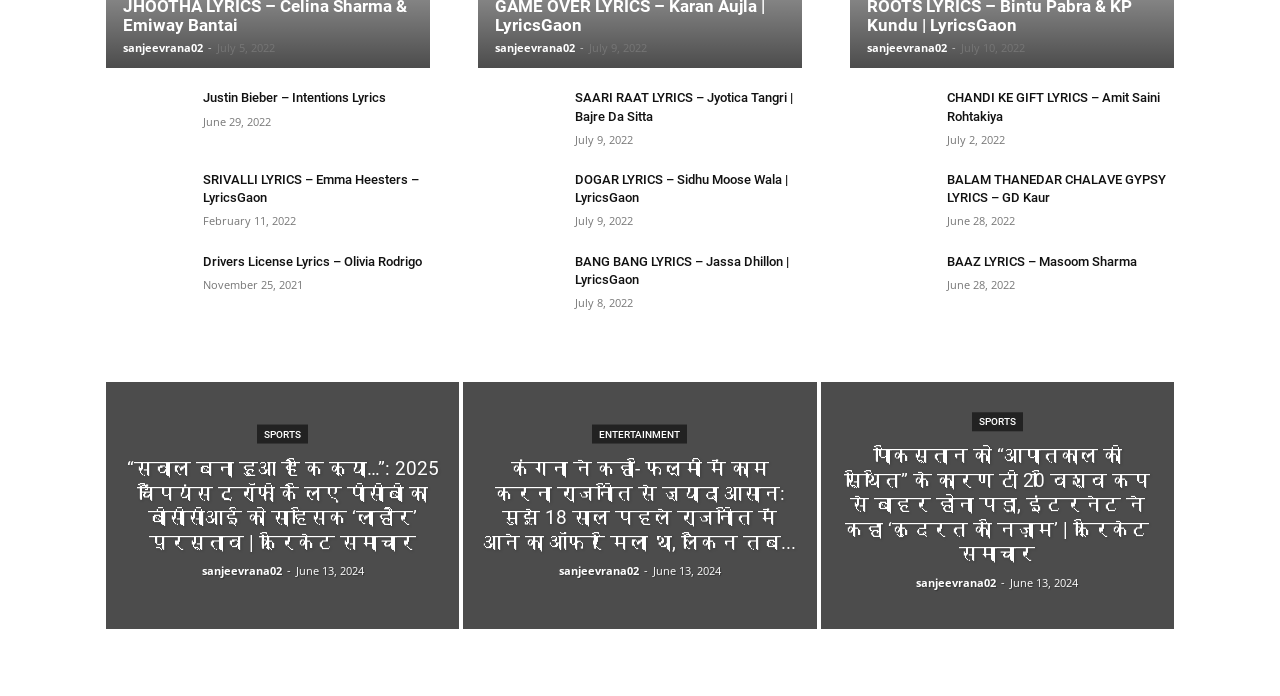Find the bounding box coordinates for the UI element that matches this description: "sanjeevrana02".

[0.716, 0.822, 0.778, 0.844]